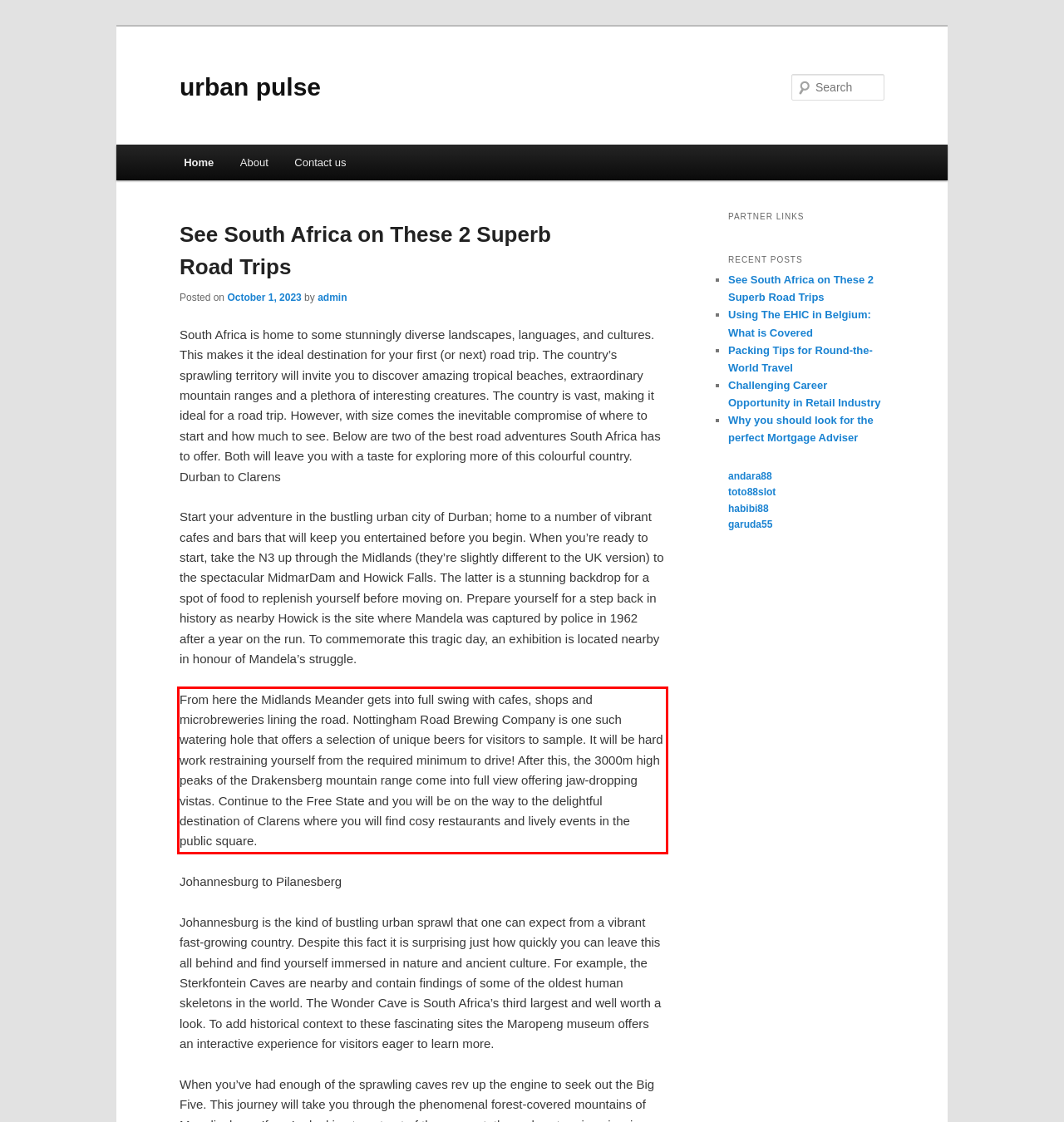Please analyze the screenshot of a webpage and extract the text content within the red bounding box using OCR.

From here the Midlands Meander gets into full swing with cafes, shops and microbreweries lining the road. Nottingham Road Brewing Company is one such watering hole that offers a selection of unique beers for visitors to sample. It will be hard work restraining yourself from the required minimum to drive! After this, the 3000m high peaks of the Drakensberg mountain range come into full view offering jaw-dropping vistas. Continue to the Free State and you will be on the way to the delightful destination of Clarens where you will find cosy restaurants and lively events in the public square.